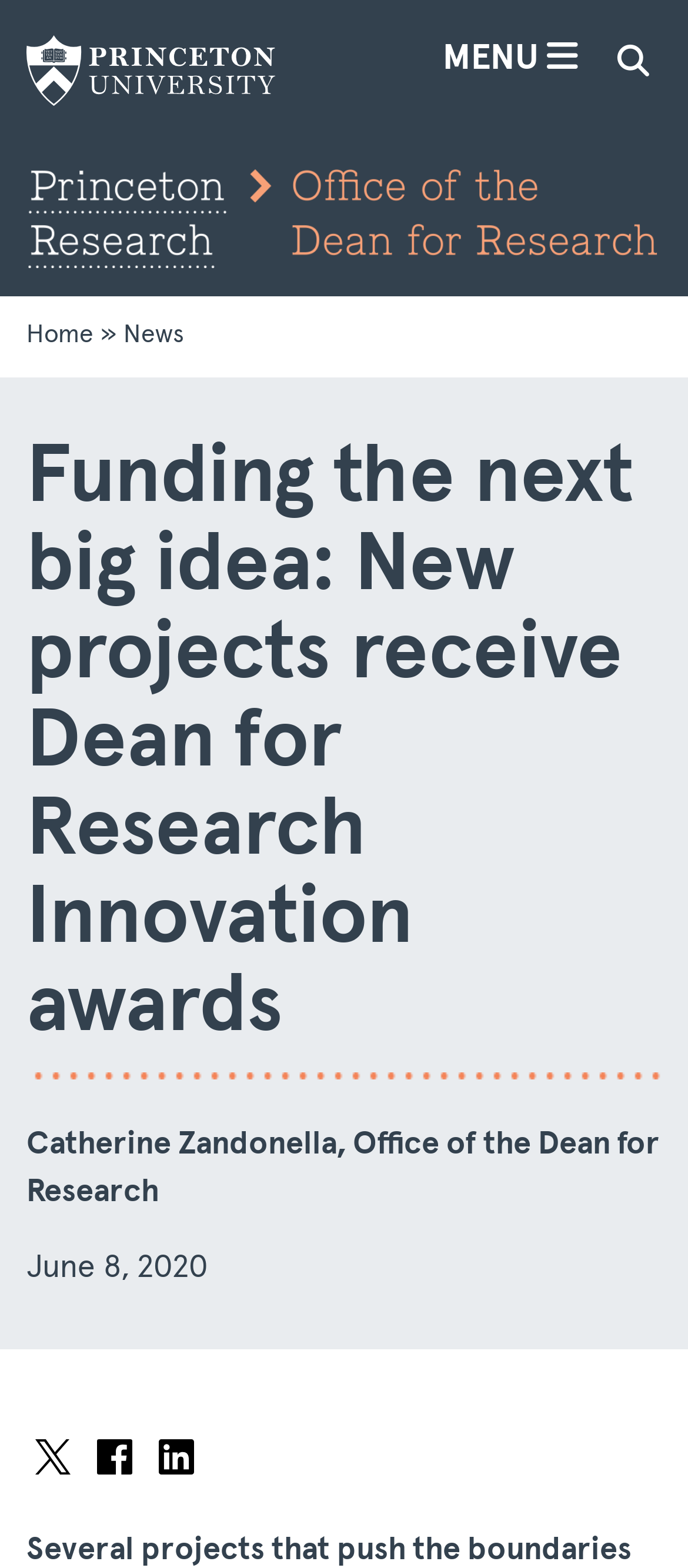Find the bounding box coordinates for the area you need to click to carry out the instruction: "Search for something". The coordinates should be four float numbers between 0 and 1, indicated as [left, top, right, bottom].

[0.882, 0.025, 0.959, 0.057]